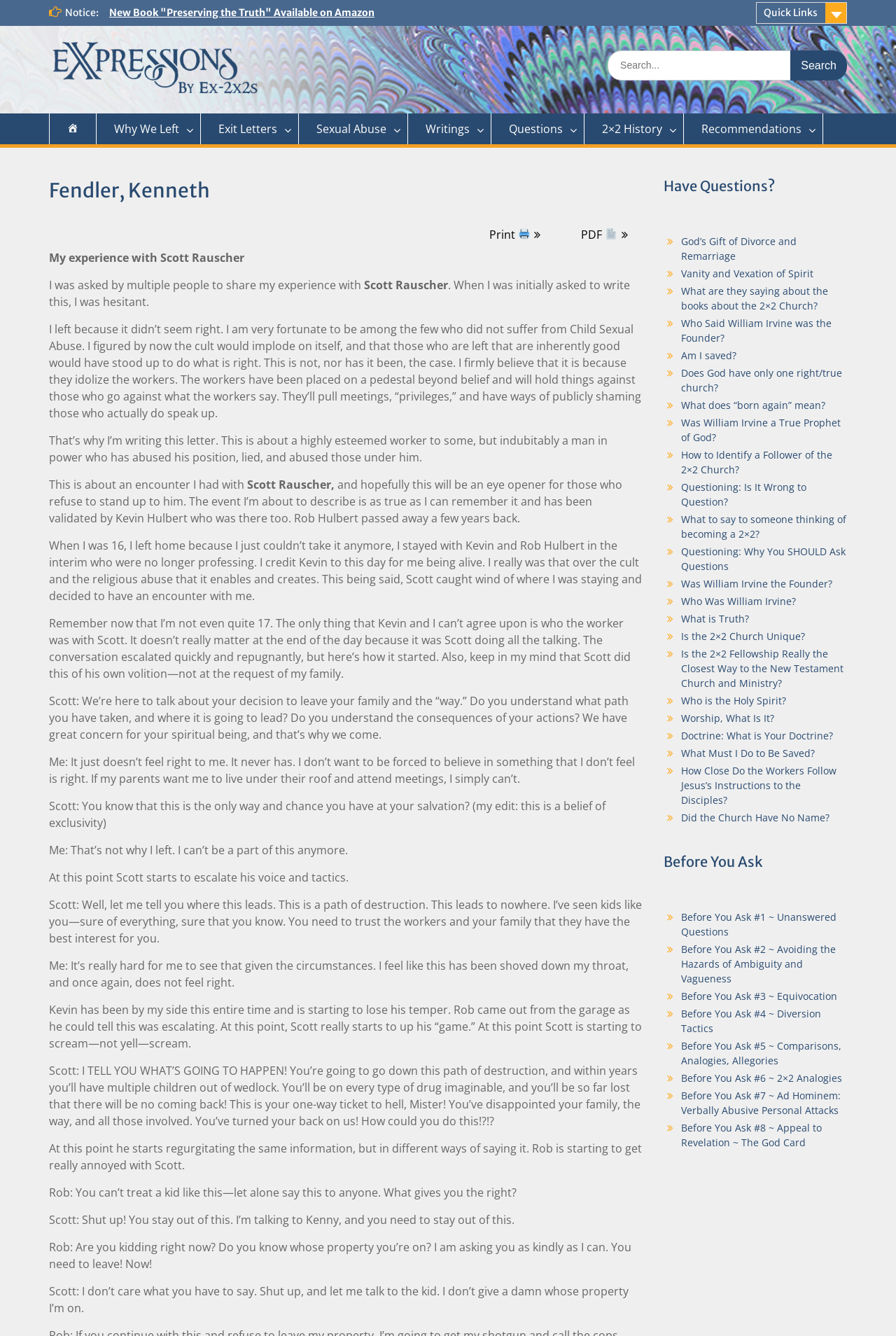Give a comprehensive overview of the webpage, including key elements.

This webpage appears to be a personal blog or website sharing the author's experience with Scott Rauscher, a worker in a religious organization. The page is divided into several sections, with a prominent section dedicated to the author's story.

At the top of the page, there is a notice and a few links, including "New Book 'Preserving the Truth' Available on Amazon" and "Quick Links." A search bar is also located at the top right corner of the page.

Below the notice, there is a menu with several links, including "EXP Welcome," "Why We Left," "Exit Letters," "Sexual Abuse," "Writings," "Questions," "2×2 History," and "Recommendations." Some of these links have icons next to them.

The main content of the page is the author's story, which is divided into several paragraphs. The story describes the author's experience with Scott Rauscher, including a specific encounter when the author was 16 years old. The text is quite detailed, with quotes from the conversation between the author and Scott Rauscher.

On the right side of the page, there is a complementary section with several links to other articles or questions, including "Have Questions?", "God's Gift of Divorce and Remarriage," "Vanity and Vexation of Spirit," and many others. These links are grouped under headings such as "Before You Ask" and "Have Questions?".

Overall, the webpage appears to be a personal testimony and a resource for those who have questions or concerns about the 2×2 Church or similar religious organizations.